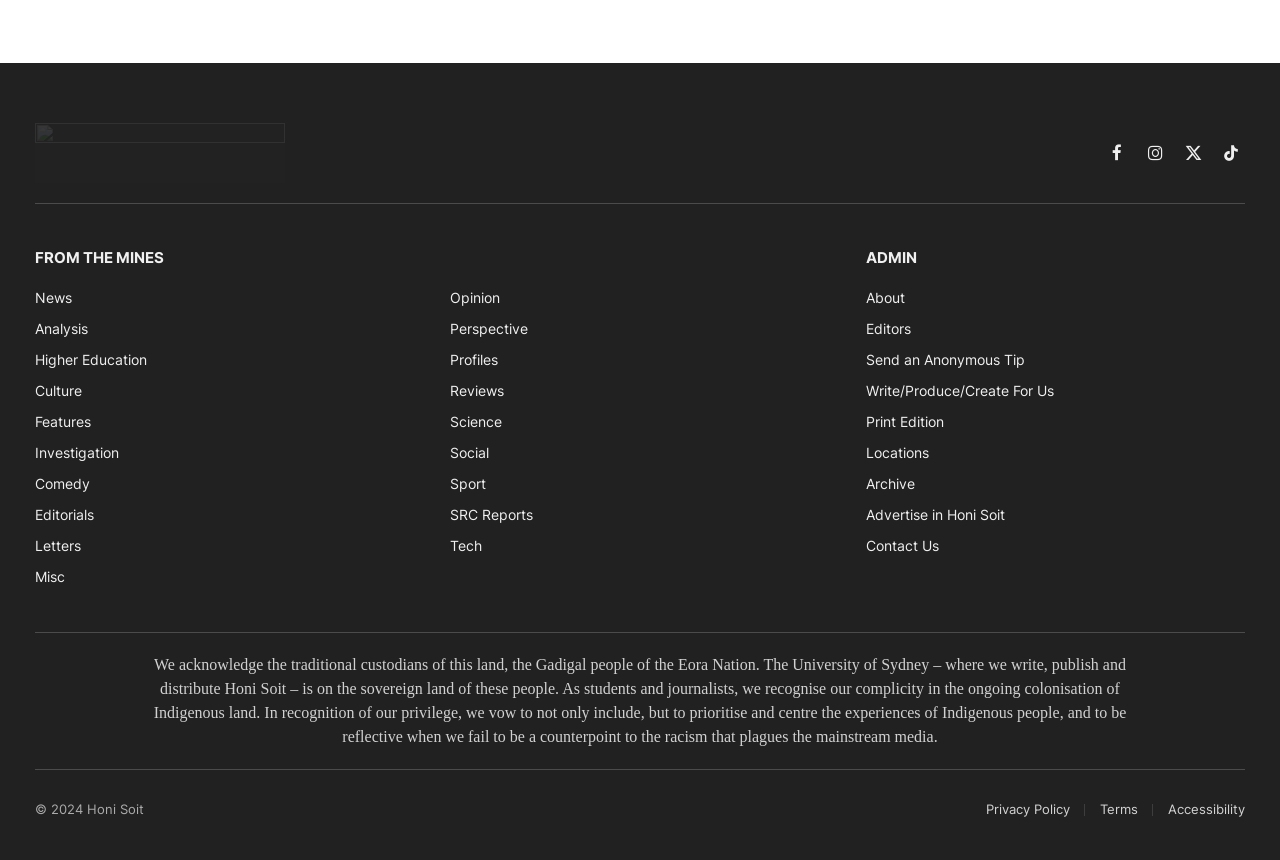Based on the element description "food sensitivities", predict the bounding box coordinates of the UI element.

None